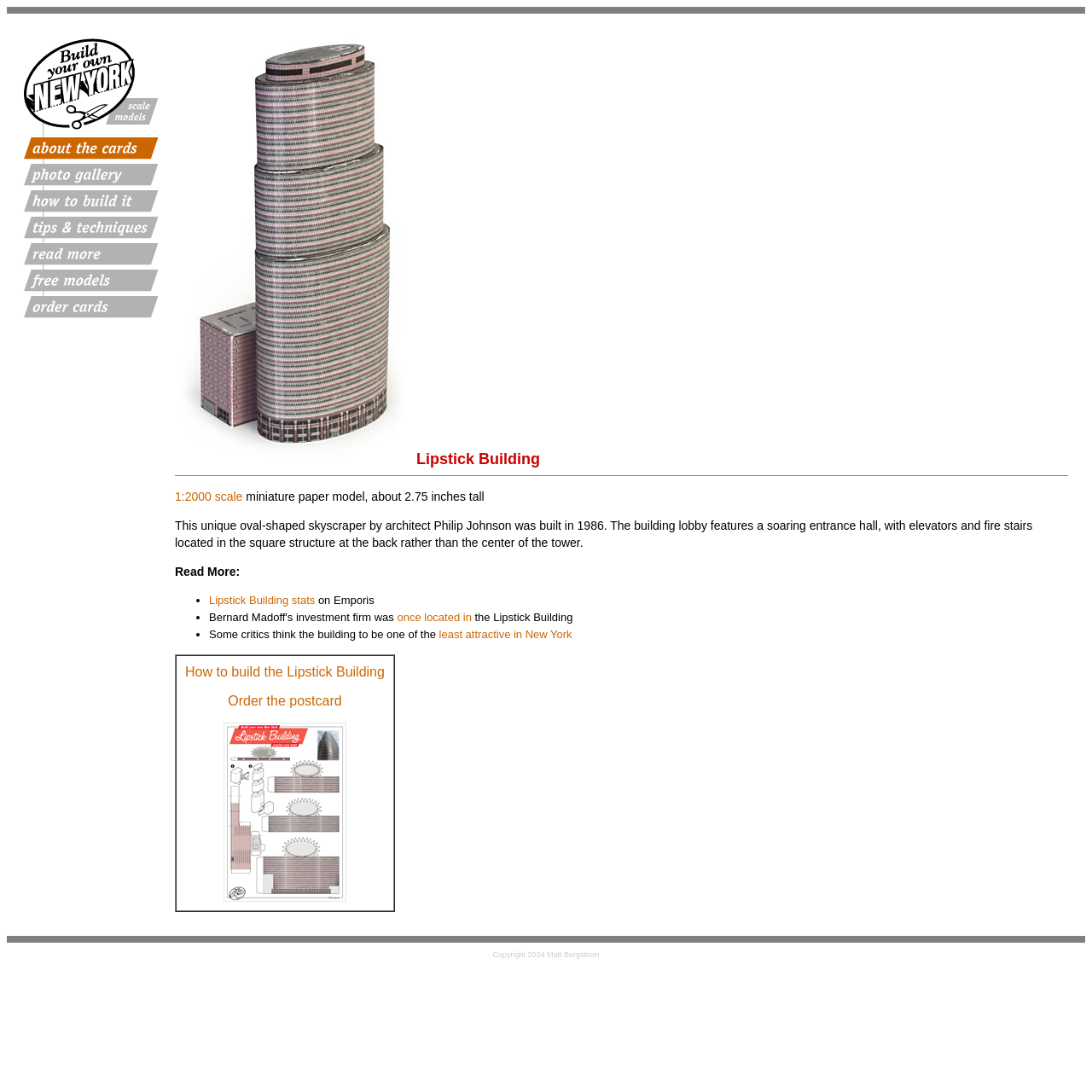Use the details in the image to answer the question thoroughly: 
What is the year the Lipstick Building was built?

The year the Lipstick Building was built is mentioned in the text as 'built in 1986'.